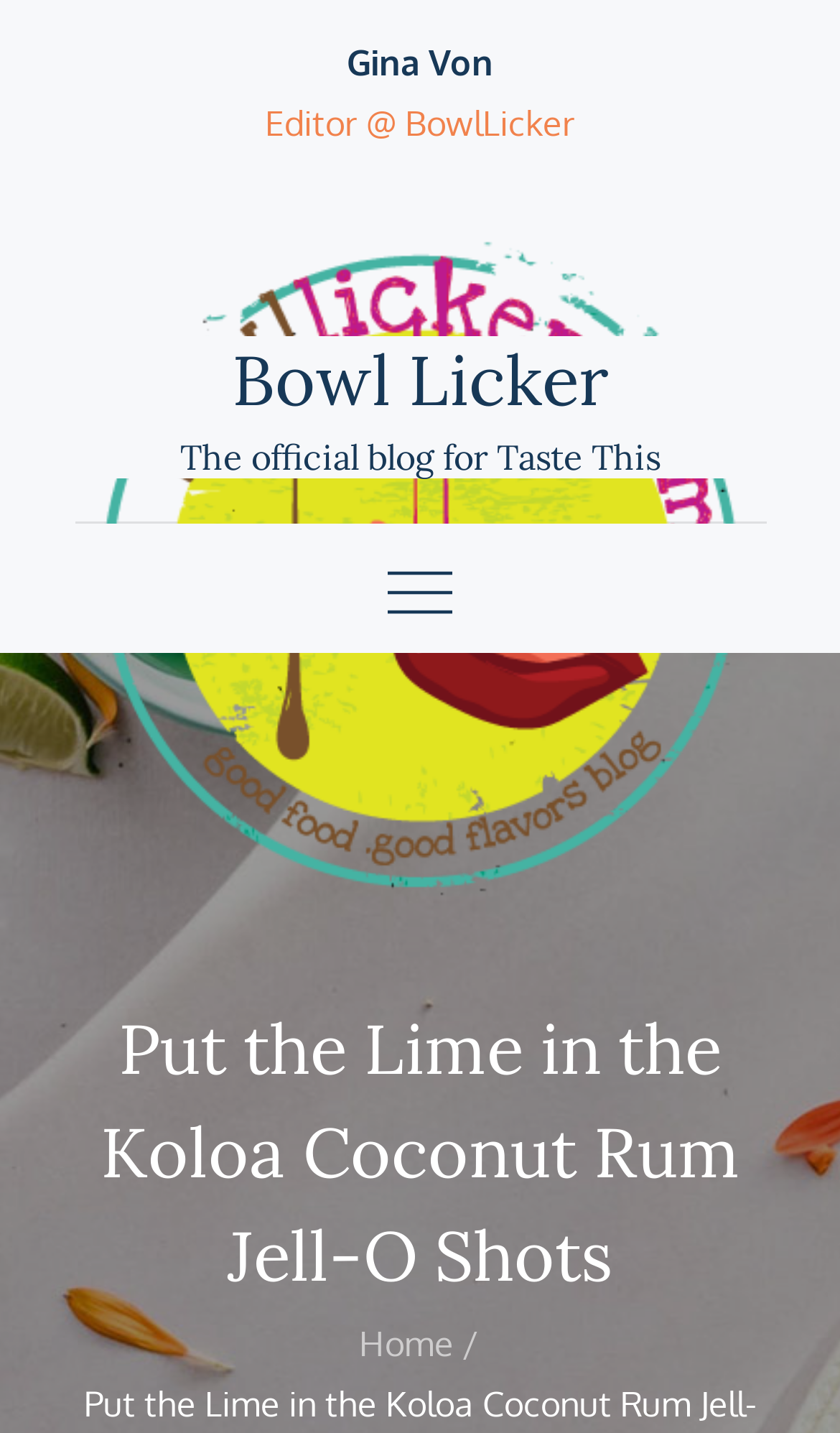What is the purpose of the button?
Look at the image and respond with a single word or a short phrase.

To control primary-menu